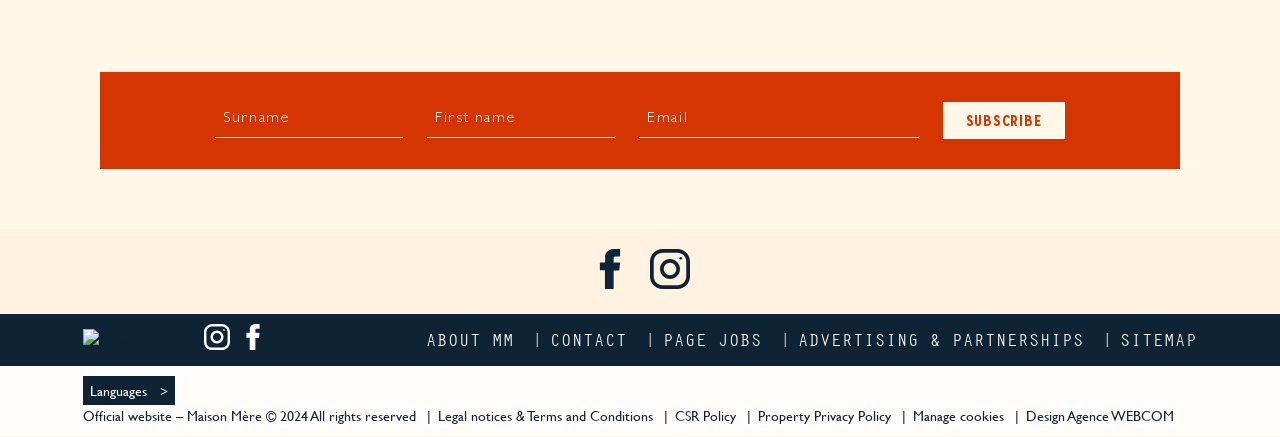Answer briefly with one word or phrase:
What is the label of the first text box?

Surname